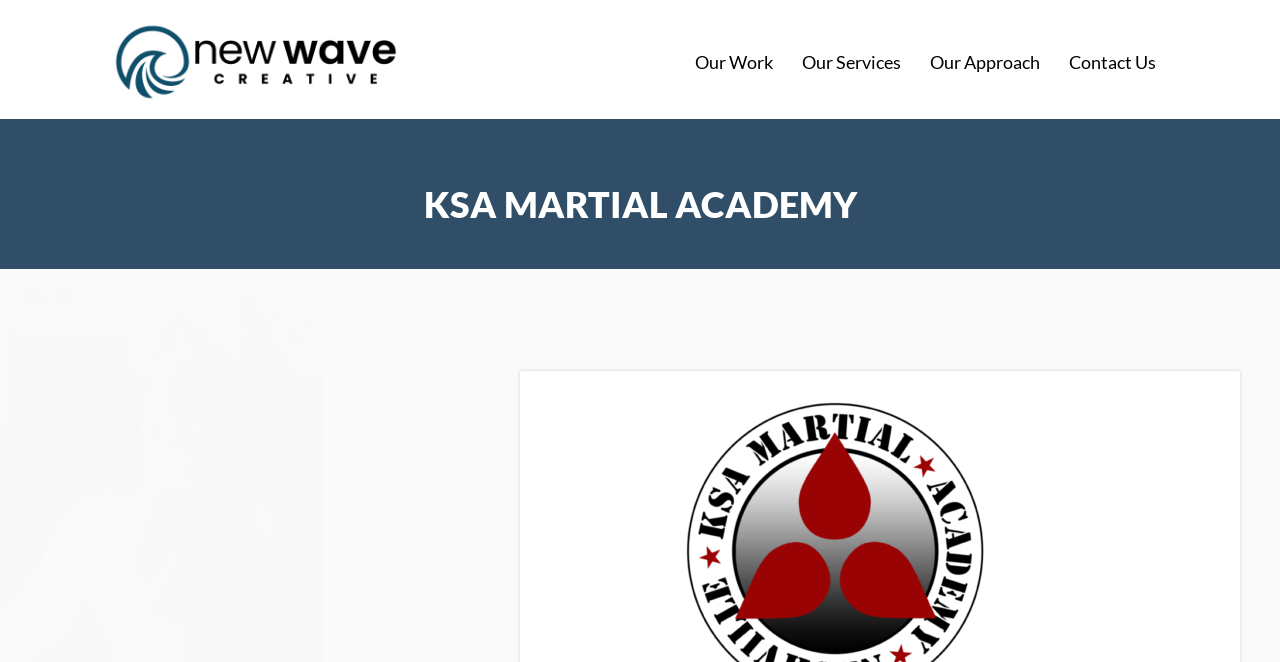How many navigation links are there?
Give a single word or phrase answer based on the content of the image.

4